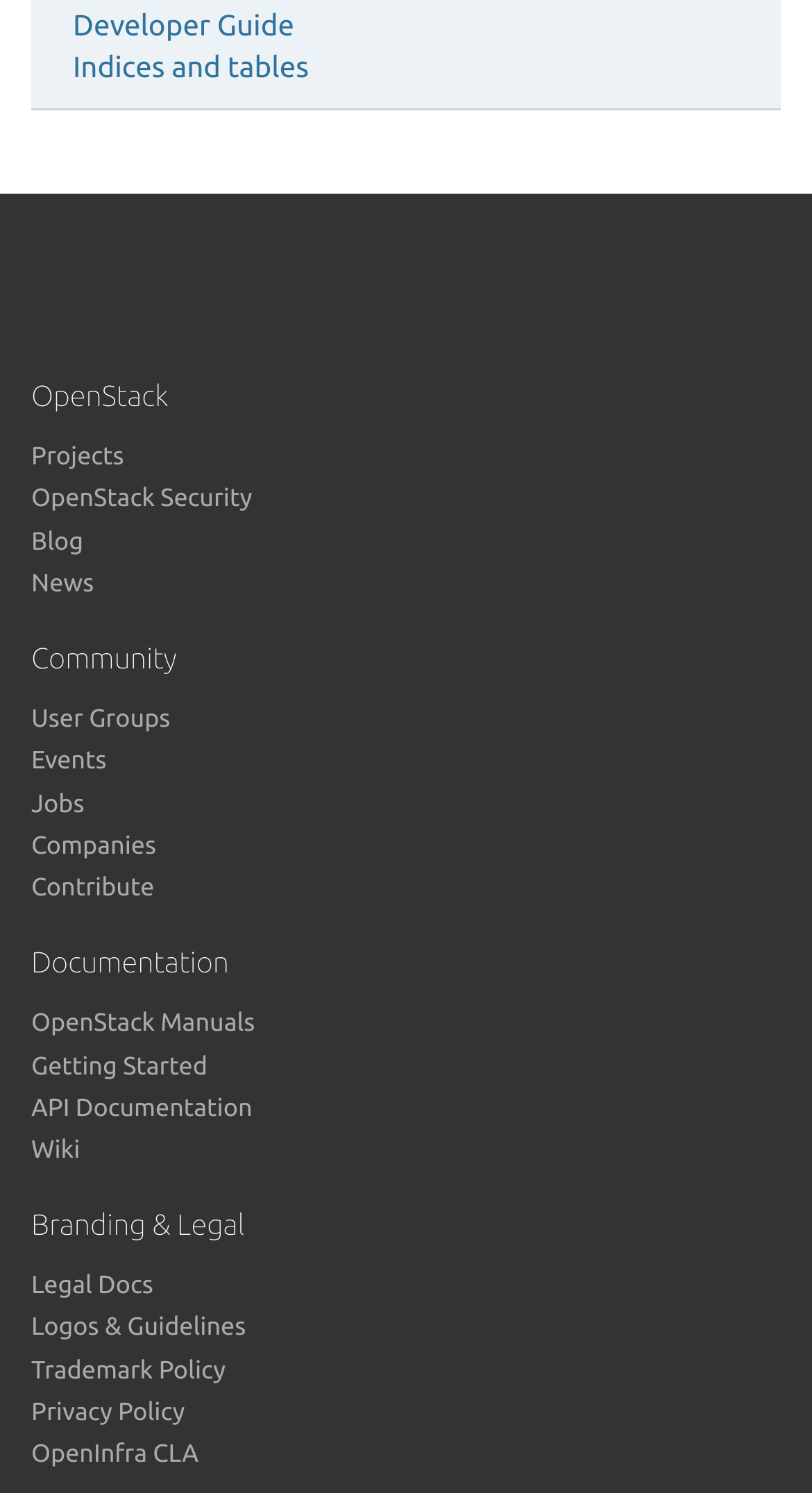Find the bounding box coordinates for the UI element that matches this description: "Companies".

[0.038, 0.557, 0.192, 0.576]